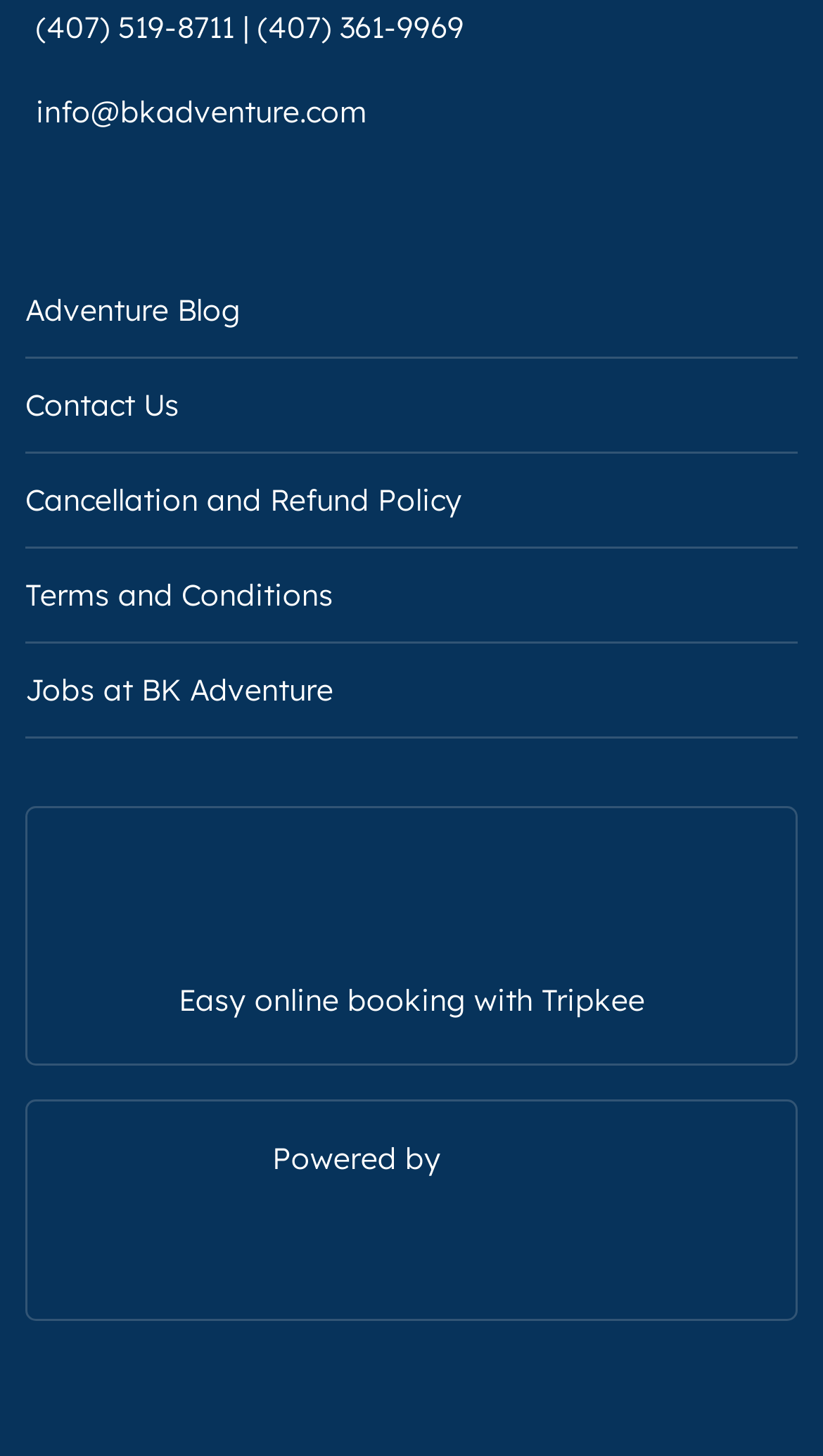Please specify the coordinates of the bounding box for the element that should be clicked to carry out this instruction: "Call (407) 519-8711". The coordinates must be four float numbers between 0 and 1, formatted as [left, top, right, bottom].

[0.044, 0.005, 0.285, 0.031]